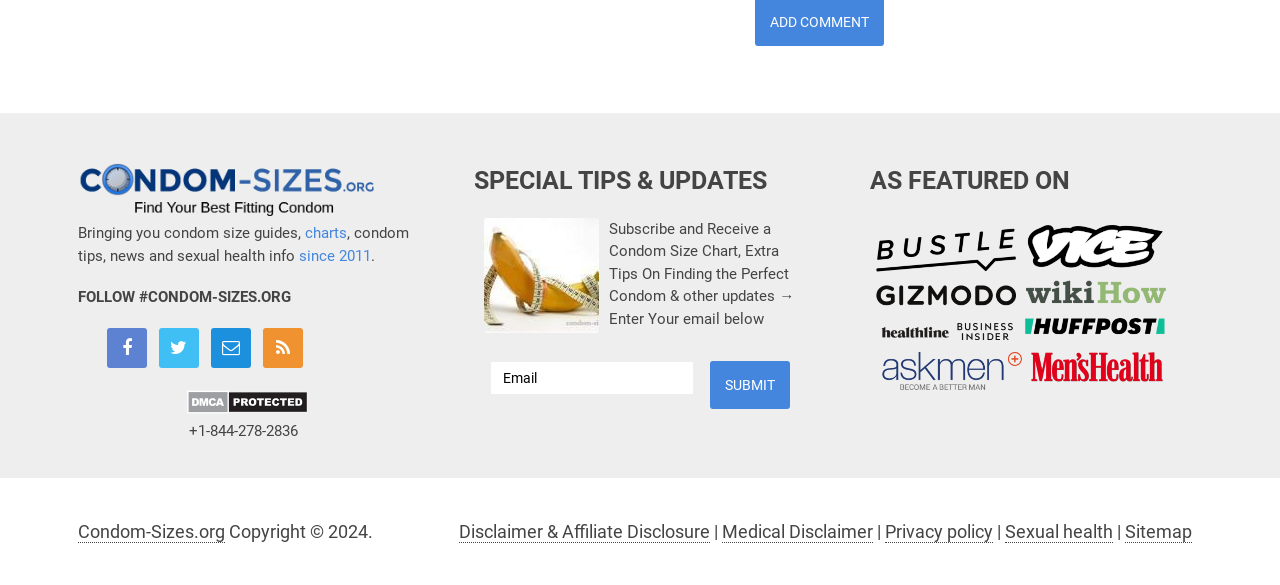What is the website's main topic?
Give a one-word or short-phrase answer derived from the screenshot.

Condom sizes